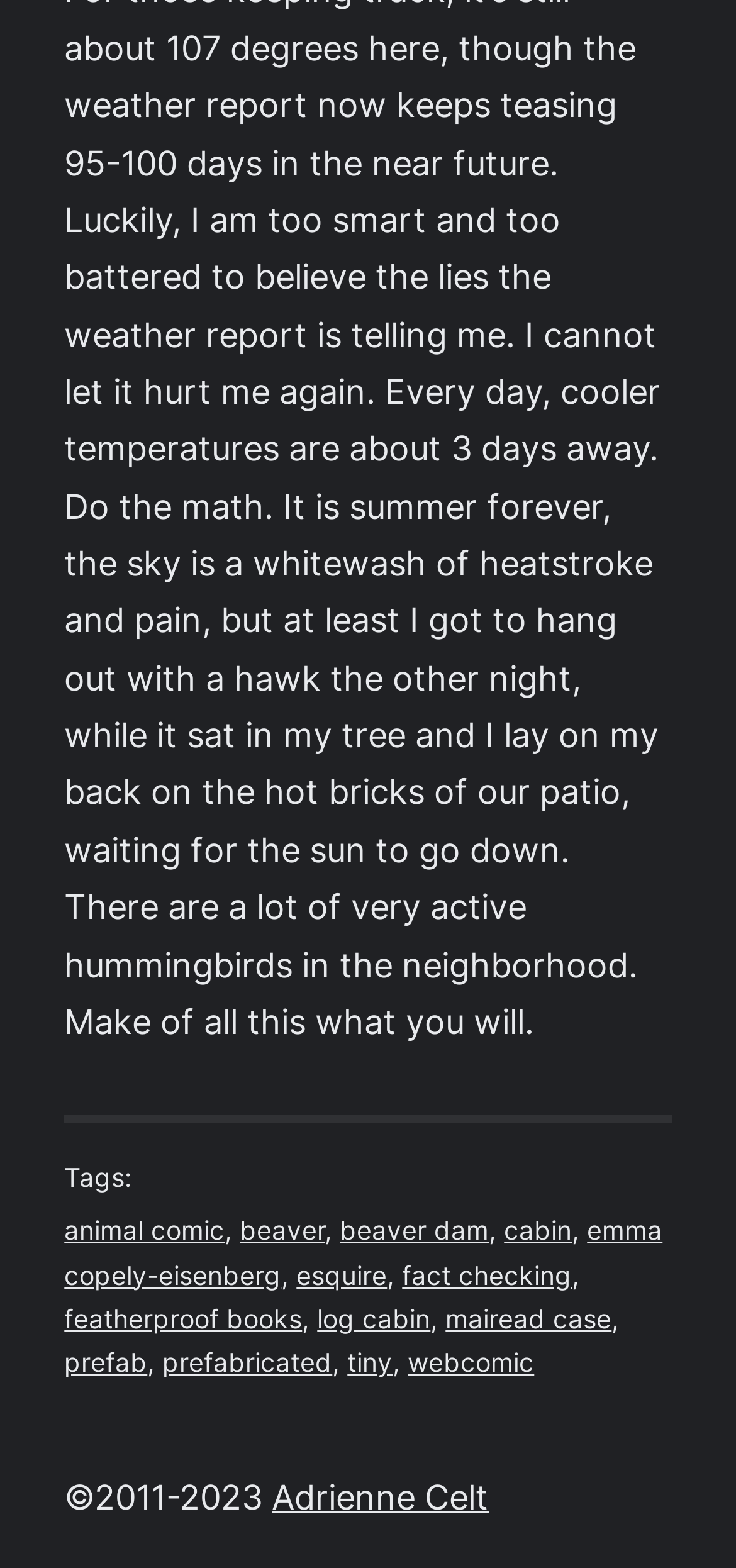Pinpoint the bounding box coordinates of the area that must be clicked to complete this instruction: "Check the 'Adrienne Celt' profile".

[0.369, 0.942, 0.664, 0.967]